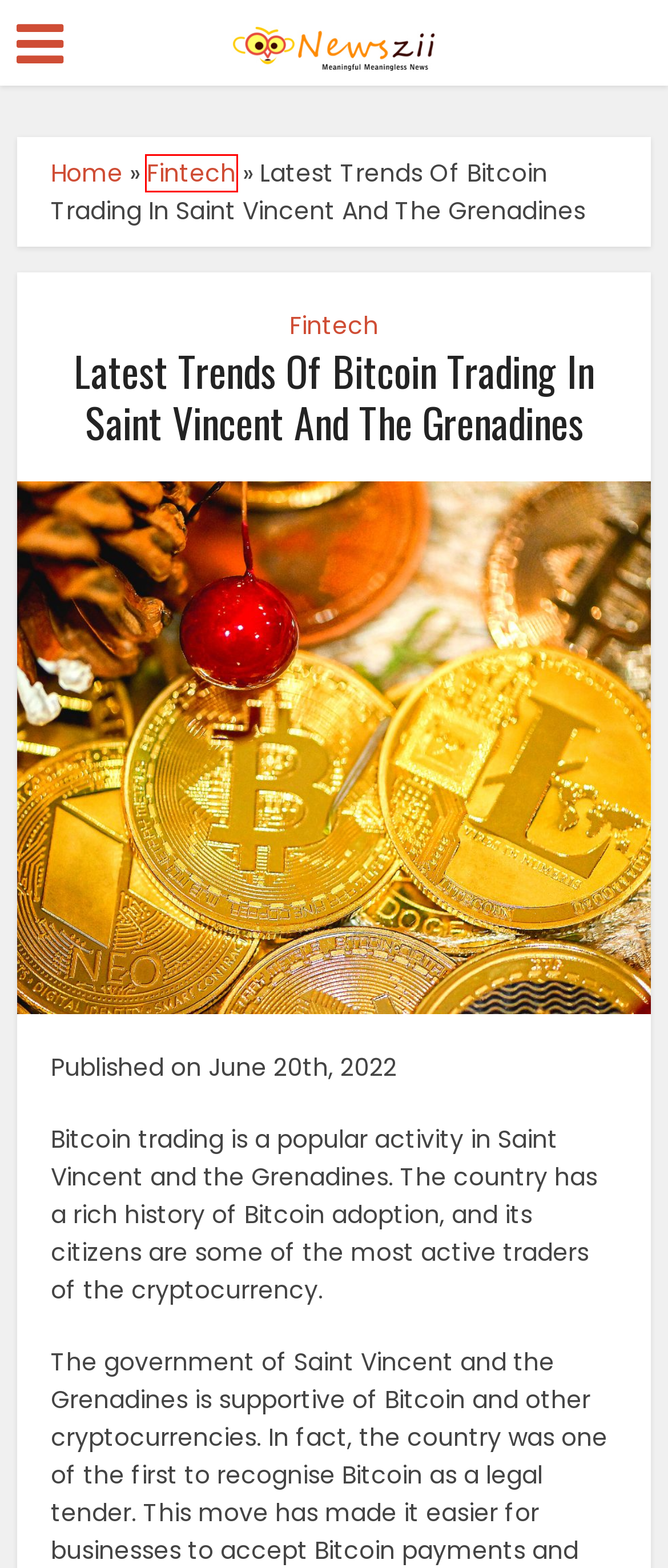Examine the screenshot of a webpage with a red bounding box around a specific UI element. Identify which webpage description best matches the new webpage that appears after clicking the element in the red bounding box. Here are the candidates:
A. Why You Should Consider Getting Your MBA Online
B. Security Researcher Exposes Widespread Vulnerabilities In Cox Infrastructure
C. Advertise With Newszii
D. Newszii.com | Trending Technology, Viral Stories And Videos
E. Fintech Archives | Newszii.com
F. The Market’s Mood Ring: Decoding NASDAQ 100 Futures Sentiments
G. How Instant Transfers Are Revolutionizing Online Casinos In New Zealand
H. 6 Essential 5CO01 Coursework Writing Tips To Boost Your Grades

E